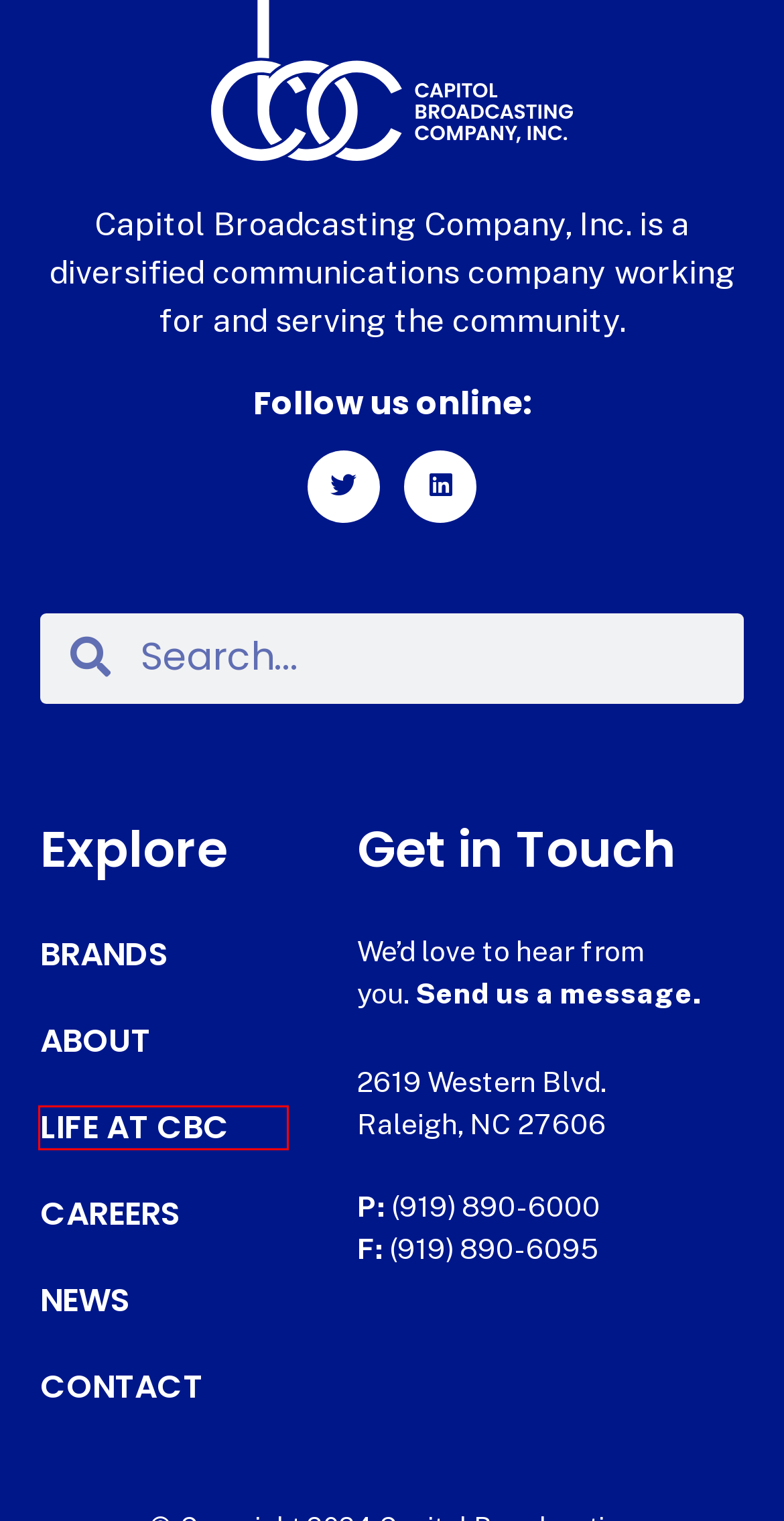Analyze the webpage screenshot with a red bounding box highlighting a UI element. Select the description that best matches the new webpage after clicking the highlighted element. Here are the options:
A. About – Capitol Broadcasting Company
B. April 23, 2012 – Capitol Broadcasting Company
C. News – Capitol Broadcasting Company
D. Contact – Capitol Broadcasting Company
E. Brands – Capitol Broadcasting Company
F. Life at CBC – Capitol Broadcasting Company
G. Careers – Capitol Broadcasting Company
H. Privacy Policy – Capitol Broadcasting Company

F